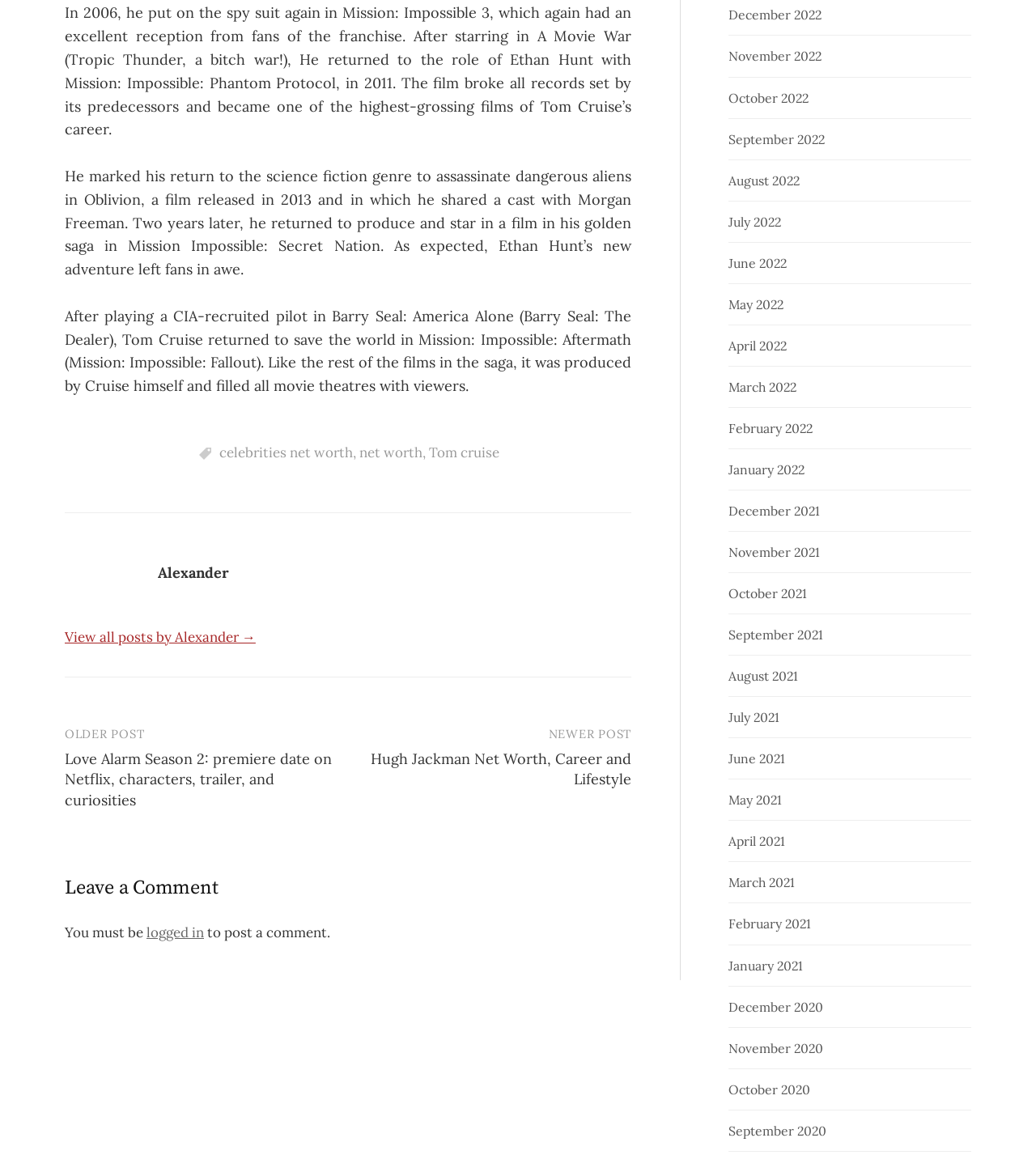What is the next post about?
Refer to the image and provide a detailed answer to the question.

The link 'Hugh Jackman Net Worth, Career and Lifestyle' is labeled as 'NEWER POST', indicating that it is the next post.